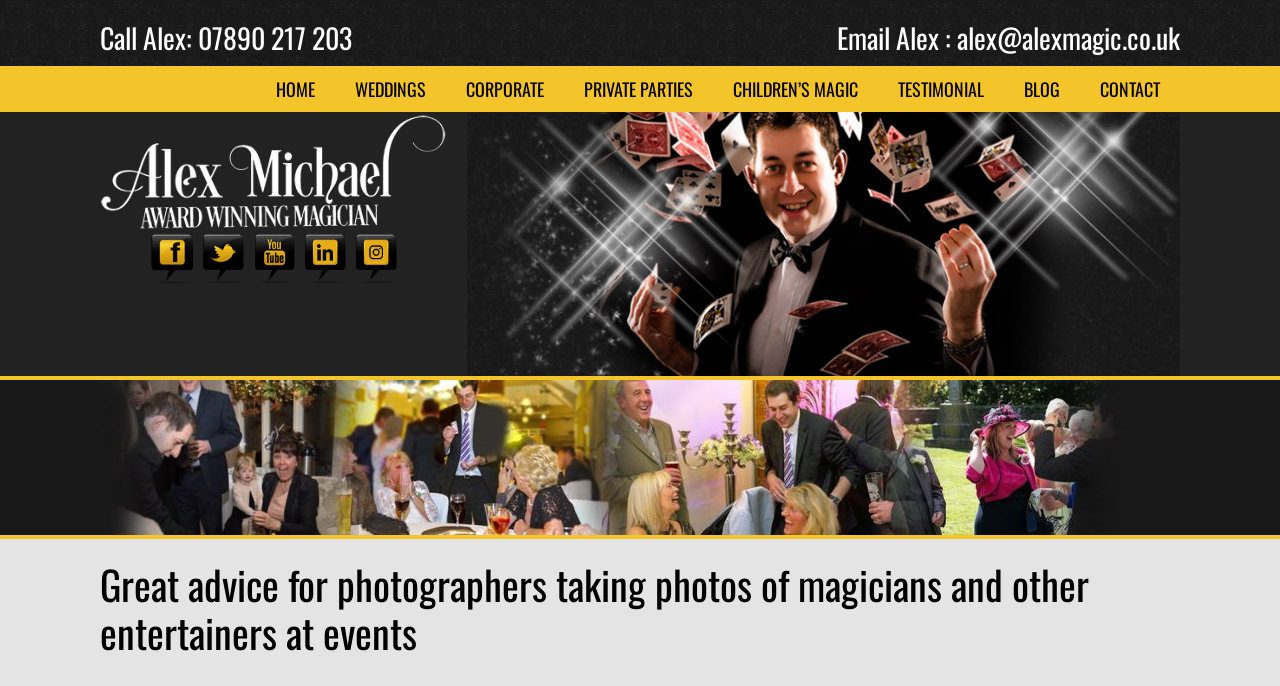Answer the question with a single word or phrase: 
How many social media links are present on this webpage?

5